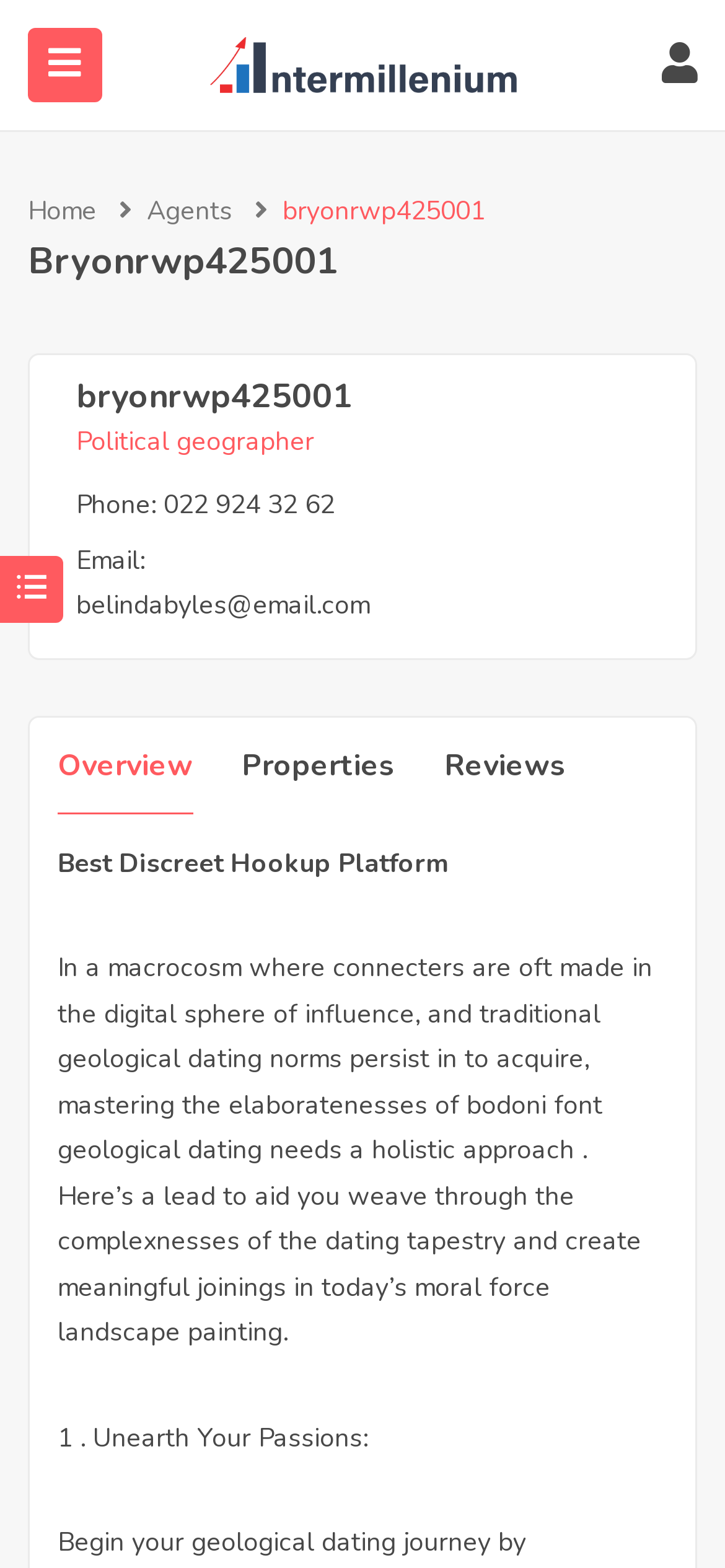Provide the bounding box coordinates of the HTML element this sentence describes: "parent_node: Home Agents bryonrwp425001".

[0.0, 0.354, 0.087, 0.397]